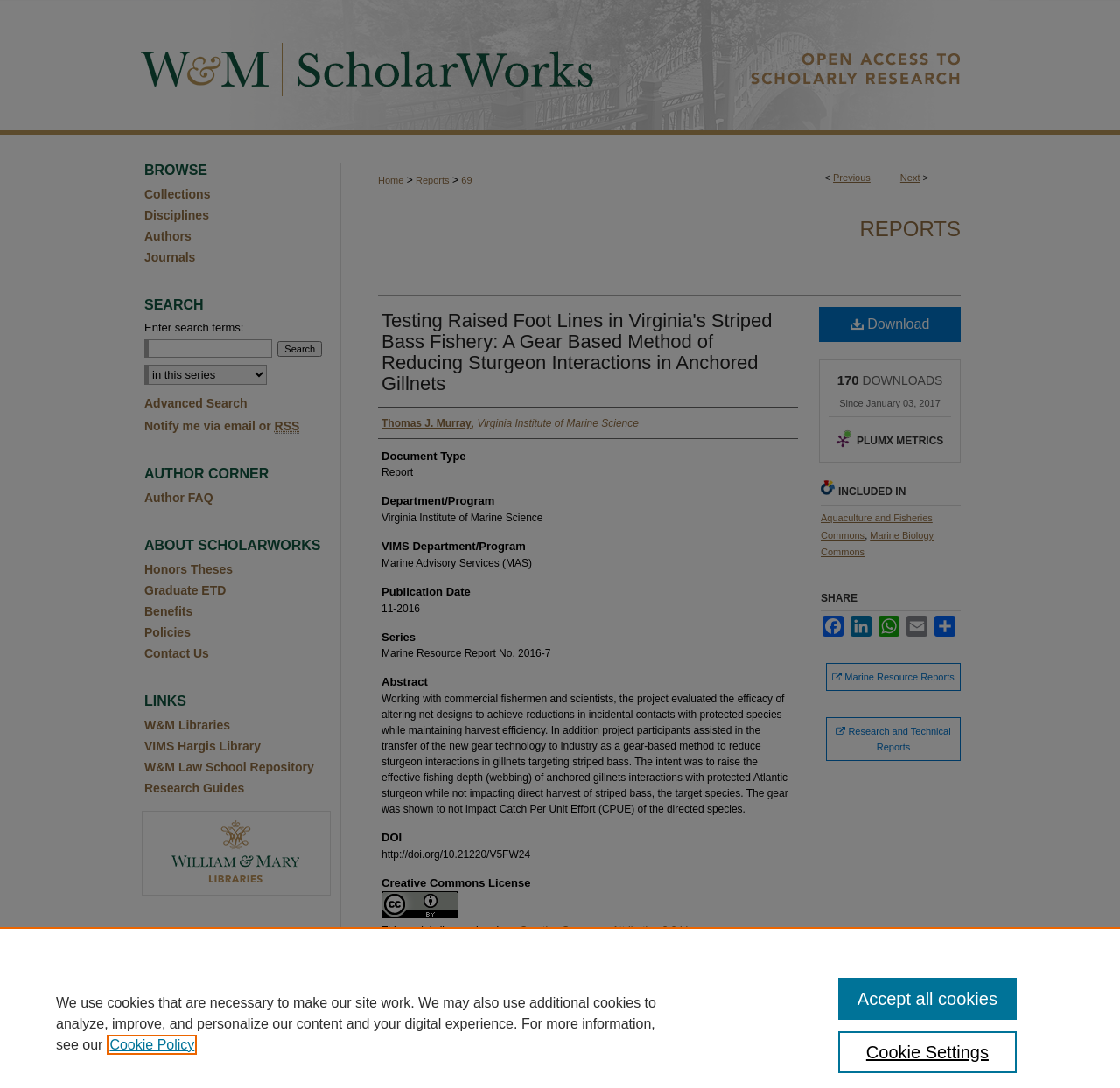Locate the bounding box coordinates of the element I should click to achieve the following instruction: "Download the report".

[0.731, 0.282, 0.858, 0.314]